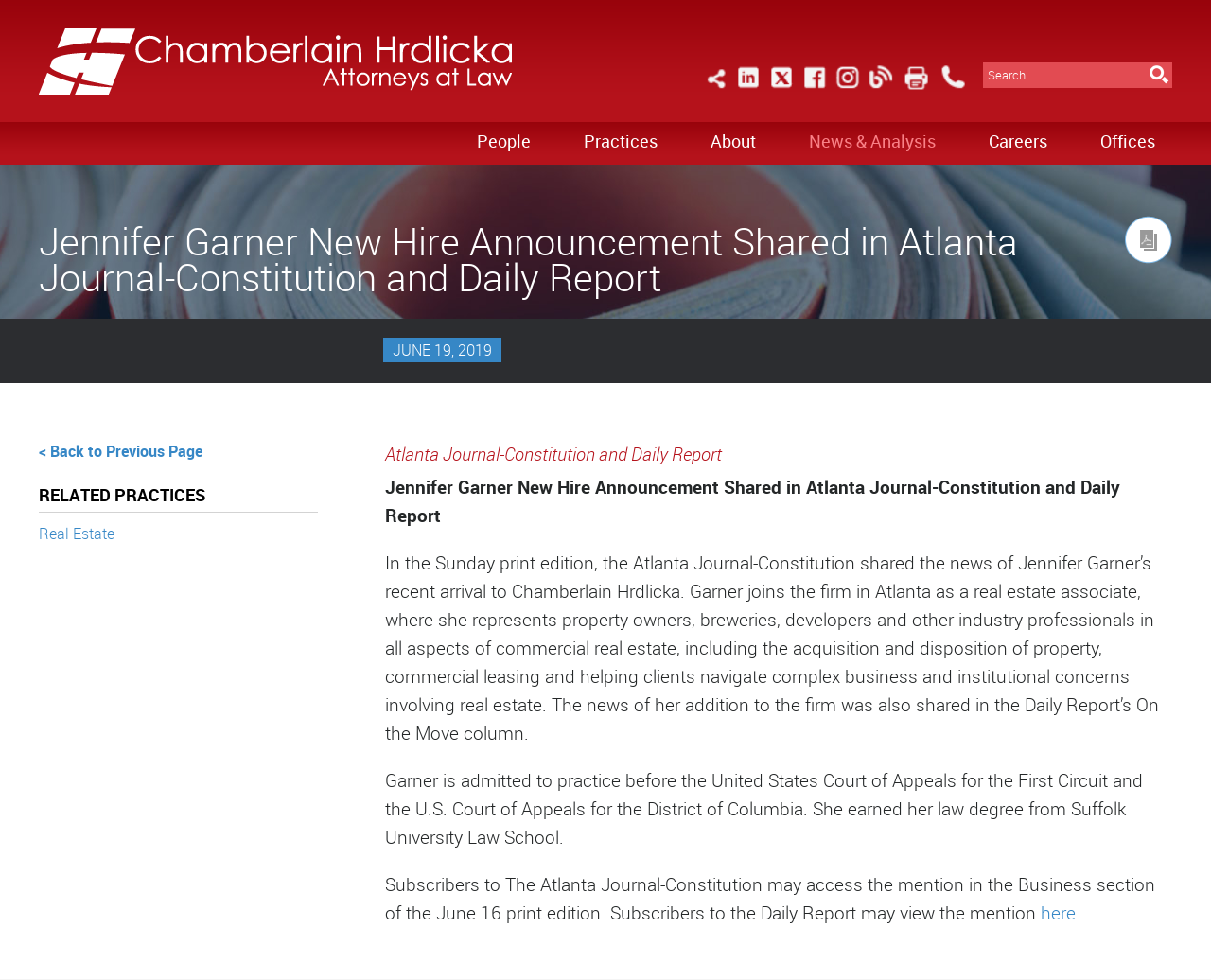Please identify the bounding box coordinates of the clickable element to fulfill the following instruction: "Click the 'Continue »' button". The coordinates should be four float numbers between 0 and 1, i.e., [left, top, right, bottom].

None